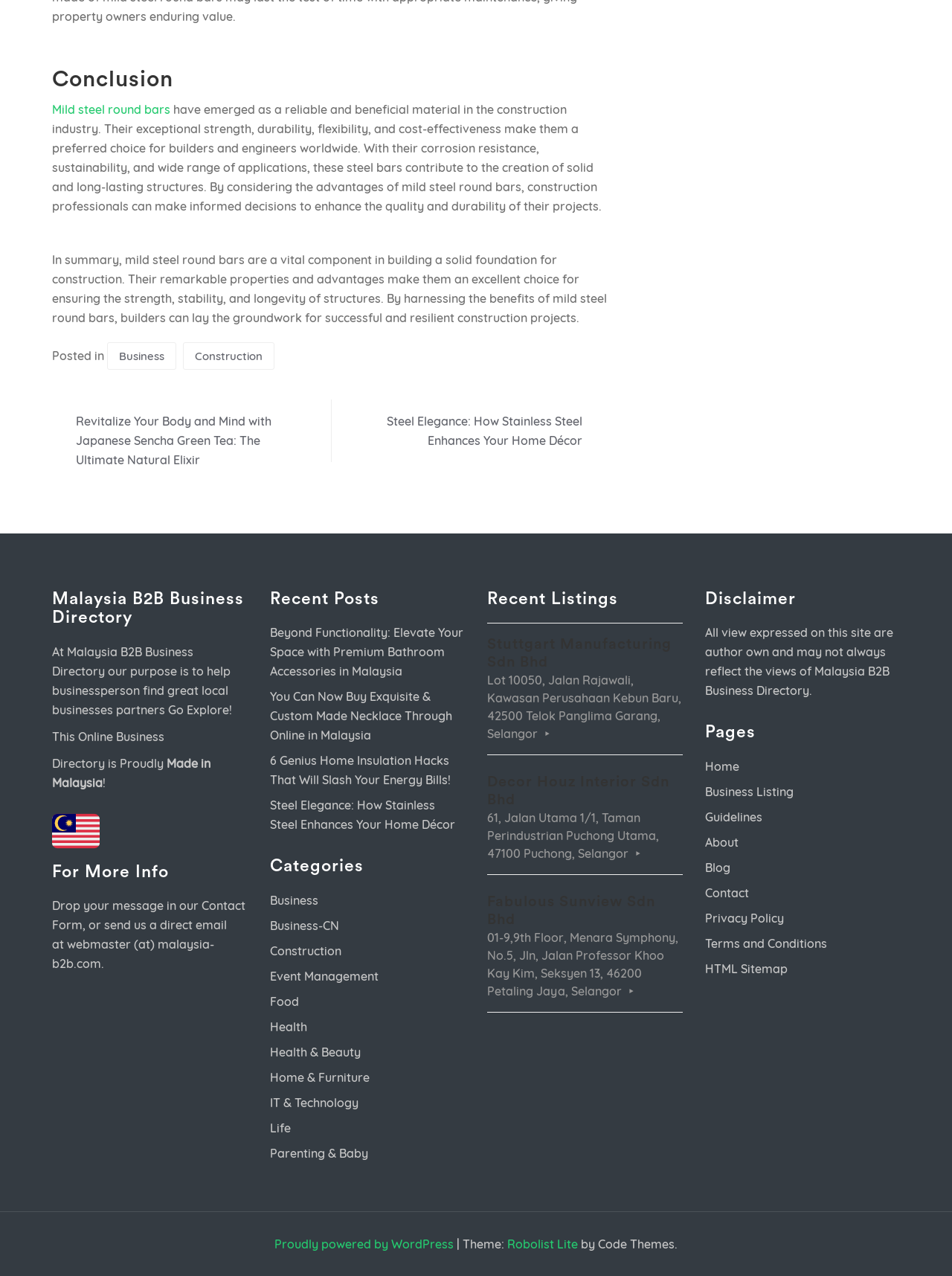Find the bounding box of the web element that fits this description: "Mild steel round bars".

[0.055, 0.08, 0.179, 0.092]